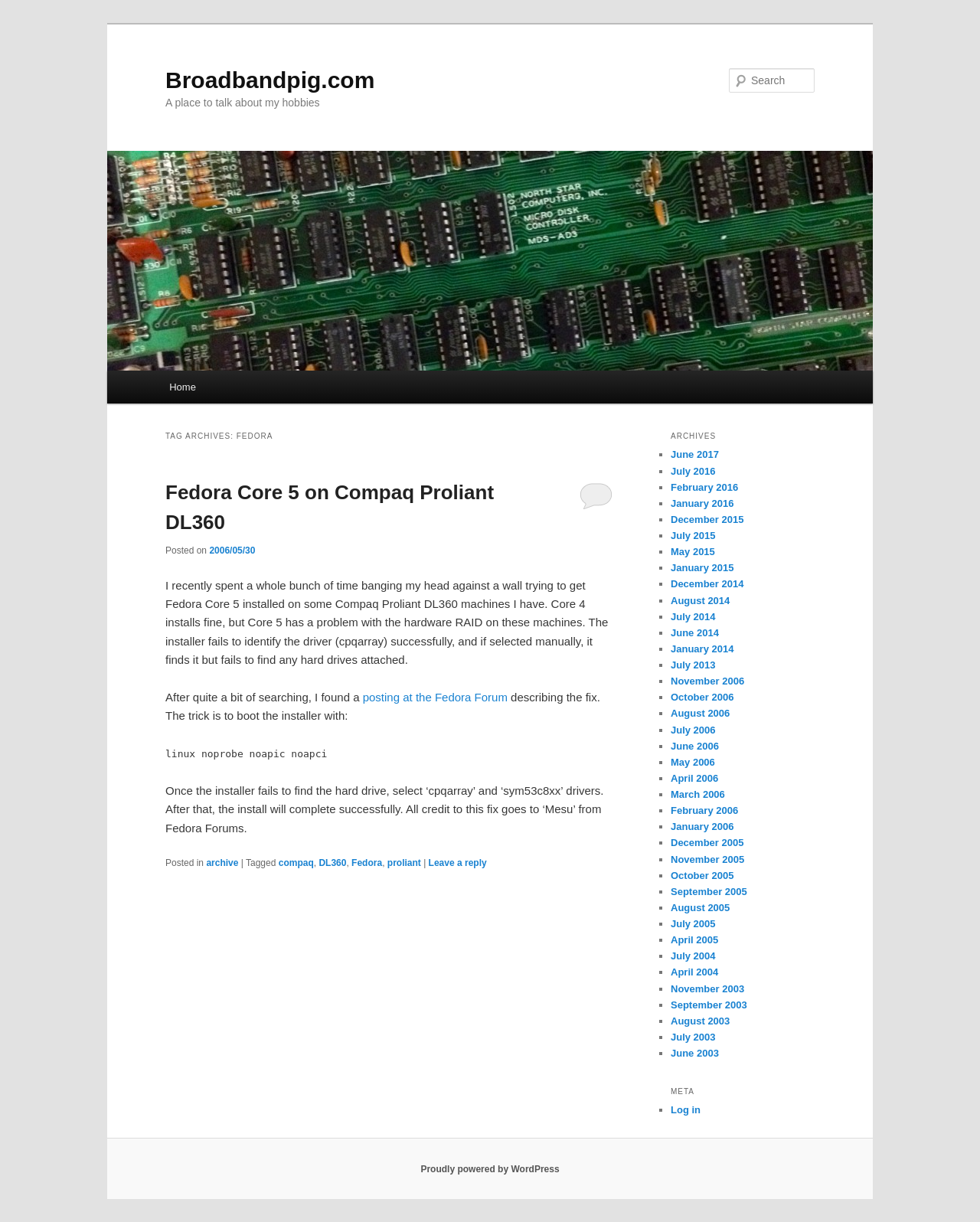What is the name of the website?
Answer with a single word or phrase, using the screenshot for reference.

Broadbandpig.com